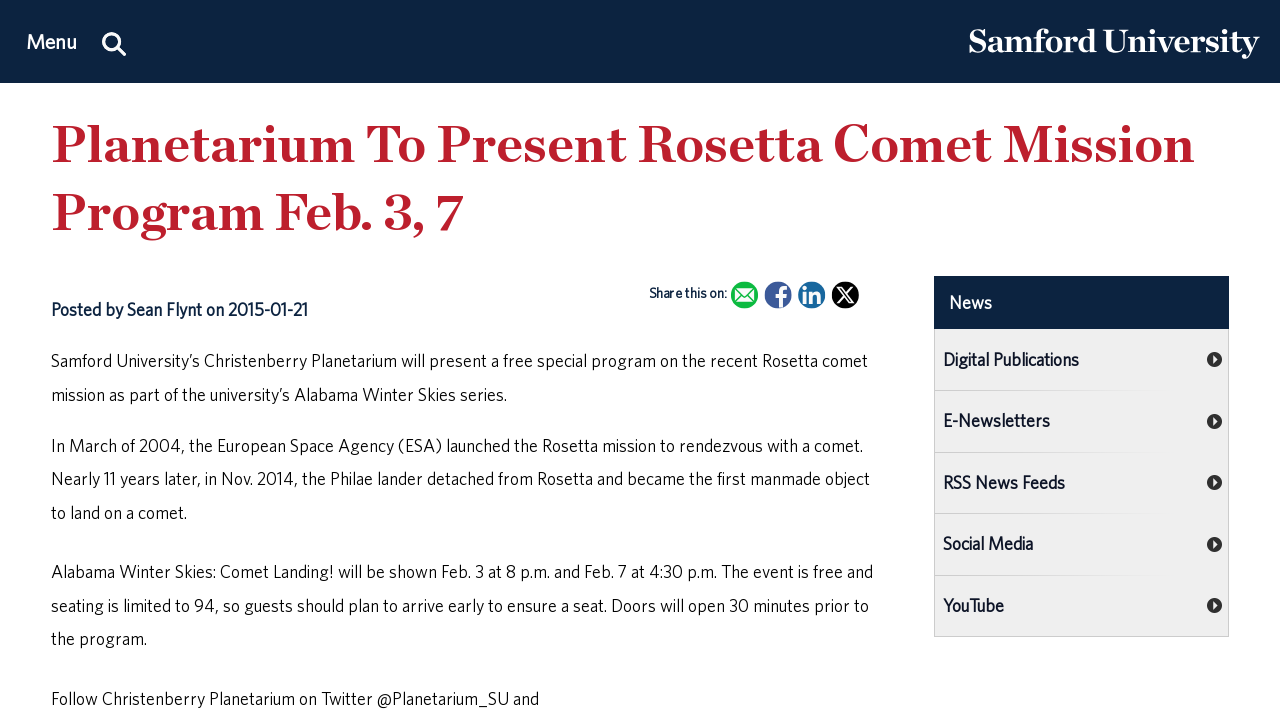Please determine the bounding box coordinates of the area that needs to be clicked to complete this task: 'View news'. The coordinates must be four float numbers between 0 and 1, formatted as [left, top, right, bottom].

[0.73, 0.388, 0.96, 0.463]